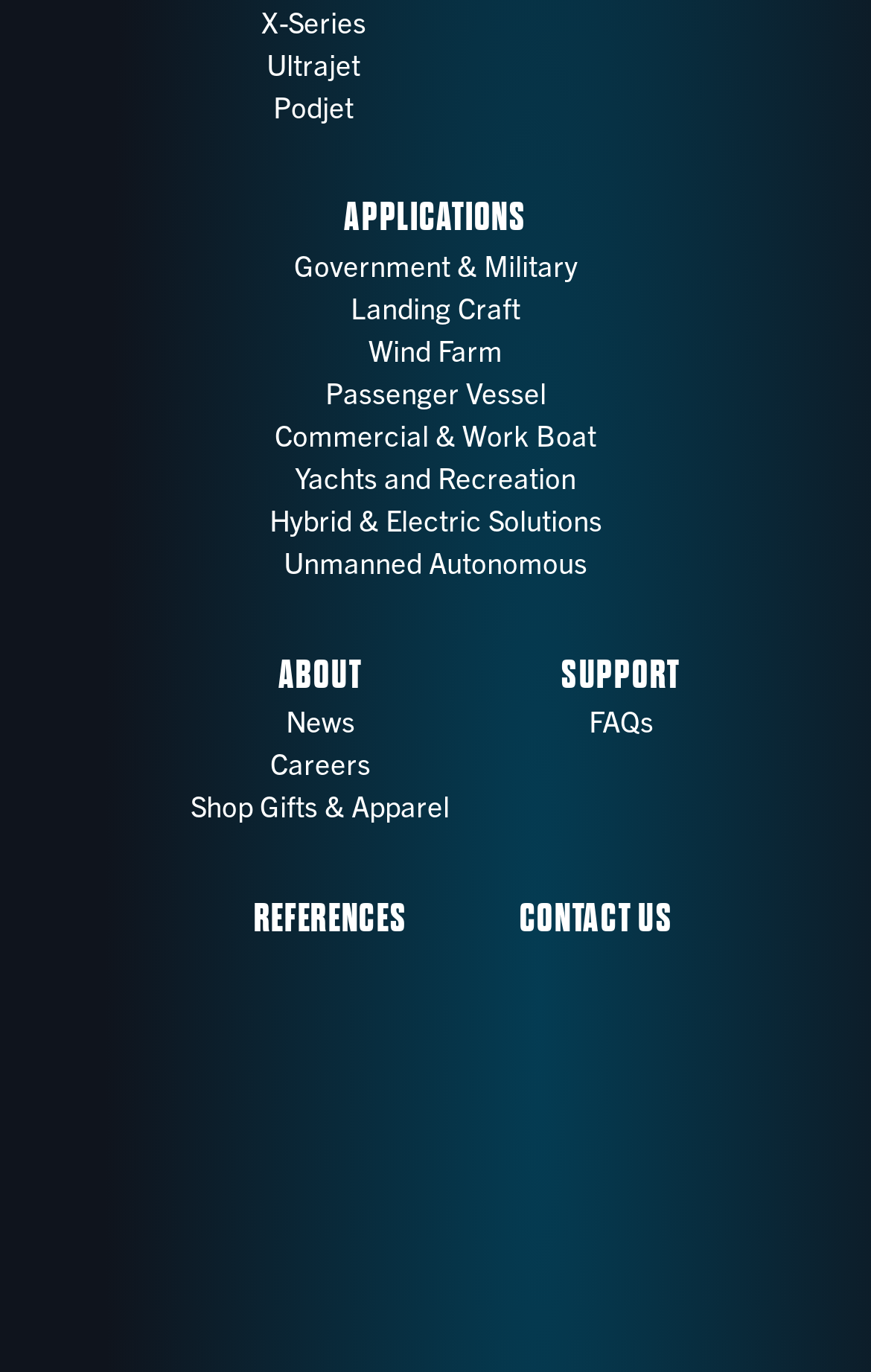Please indicate the bounding box coordinates for the clickable area to complete the following task: "Learn about Hybrid & Electric Solutions". The coordinates should be specified as four float numbers between 0 and 1, i.e., [left, top, right, bottom].

[0.309, 0.364, 0.691, 0.392]